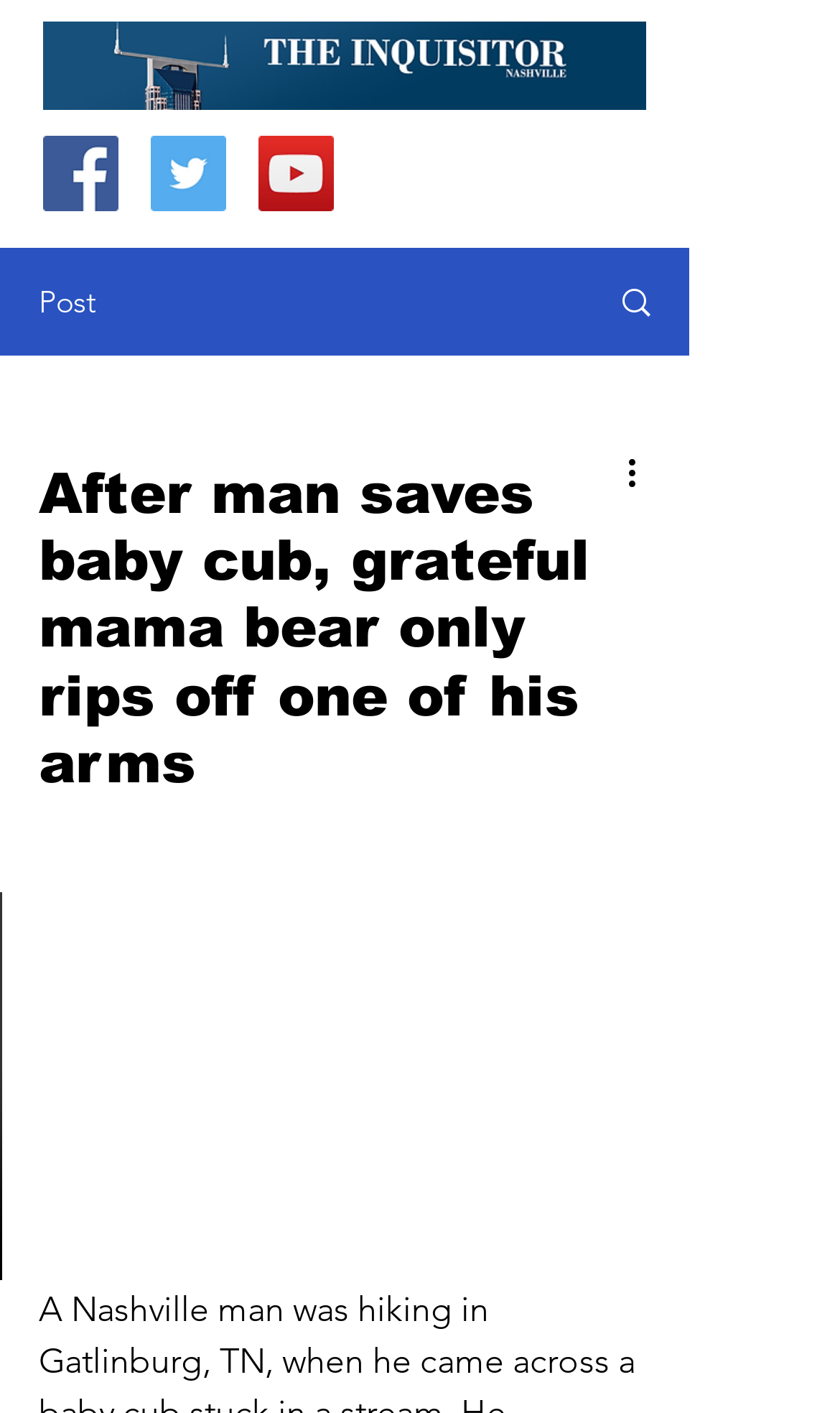What is the type of image at the top of the webpage?
Answer briefly with a single word or phrase based on the image.

Header image